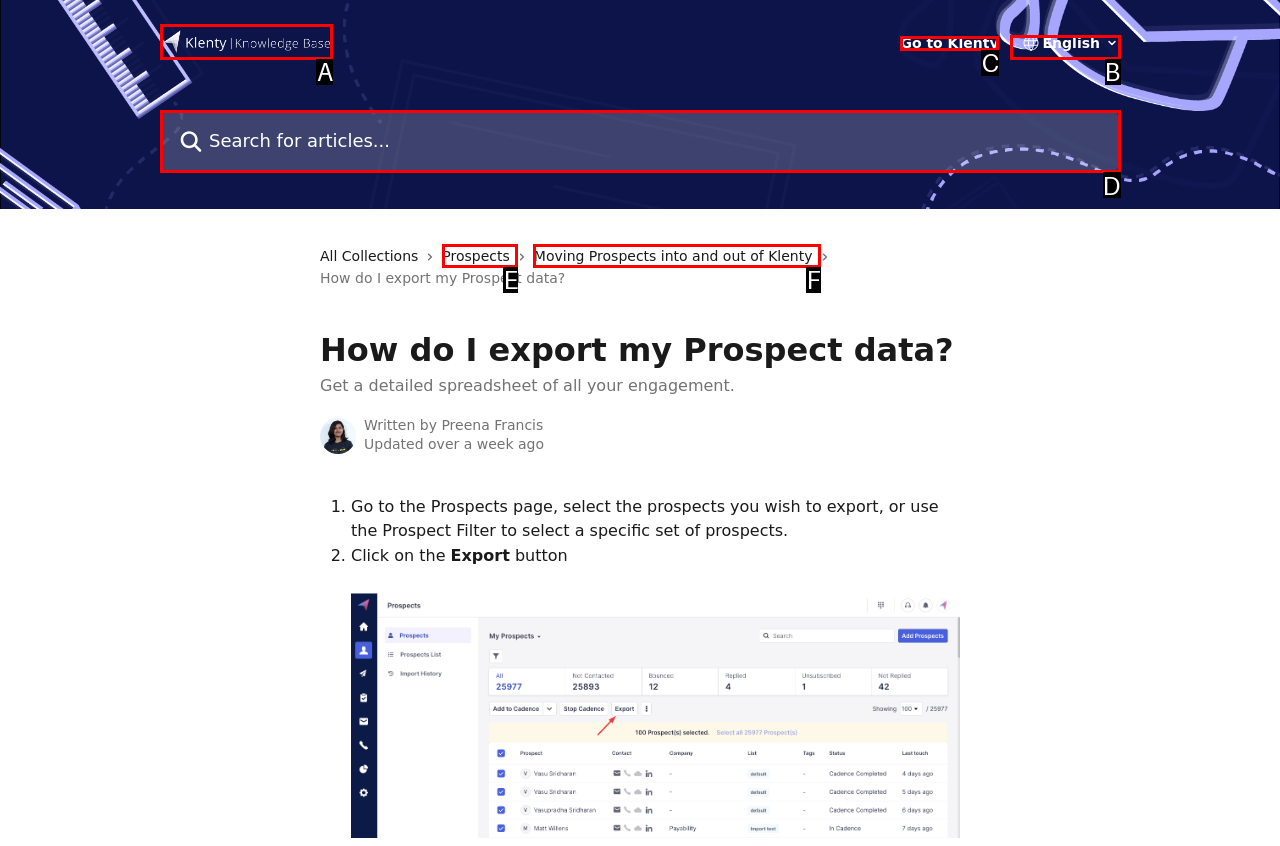Find the UI element described as: name="q" placeholder="Search for articles..."
Reply with the letter of the appropriate option.

D